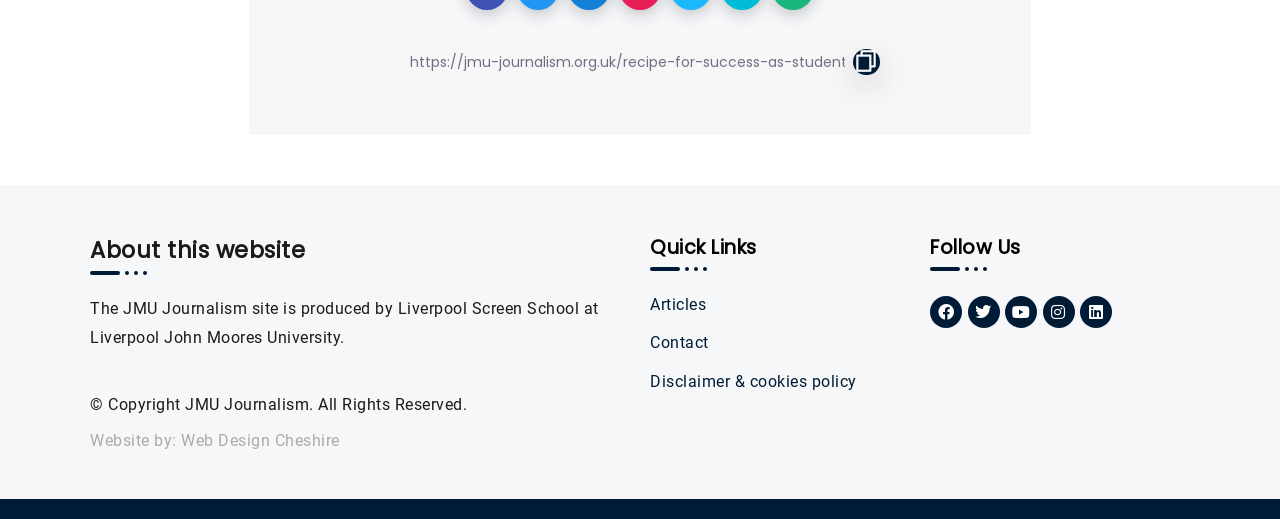Can you specify the bounding box coordinates for the region that should be clicked to fulfill this instruction: "Click the search button".

[0.666, 0.095, 0.688, 0.145]